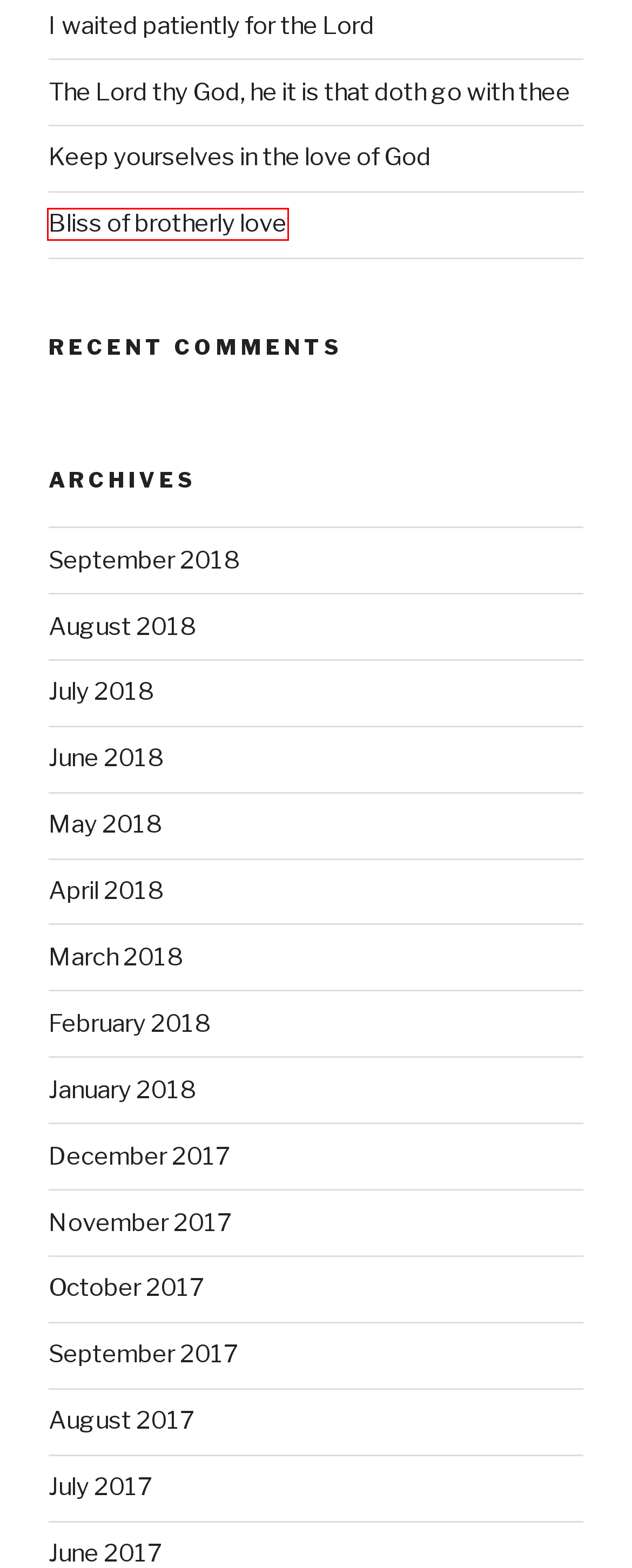You are given a screenshot of a webpage within which there is a red rectangle bounding box. Please choose the best webpage description that matches the new webpage after clicking the selected element in the bounding box. Here are the options:
A. July 2018 – Bible Verse of the Day
B. February 2018 – Bible Verse of the Day
C. Keep yourselves in the love of God – Bible Verse of the Day
D. July 2017 – Bible Verse of the Day
E. December 2017 – Bible Verse of the Day
F. Bliss of brotherly love – Bible Verse of the Day
G. June 2017 – Bible Verse of the Day
H. The Lord thy God, he it is that doth go with thee – Bible Verse of the Day

F